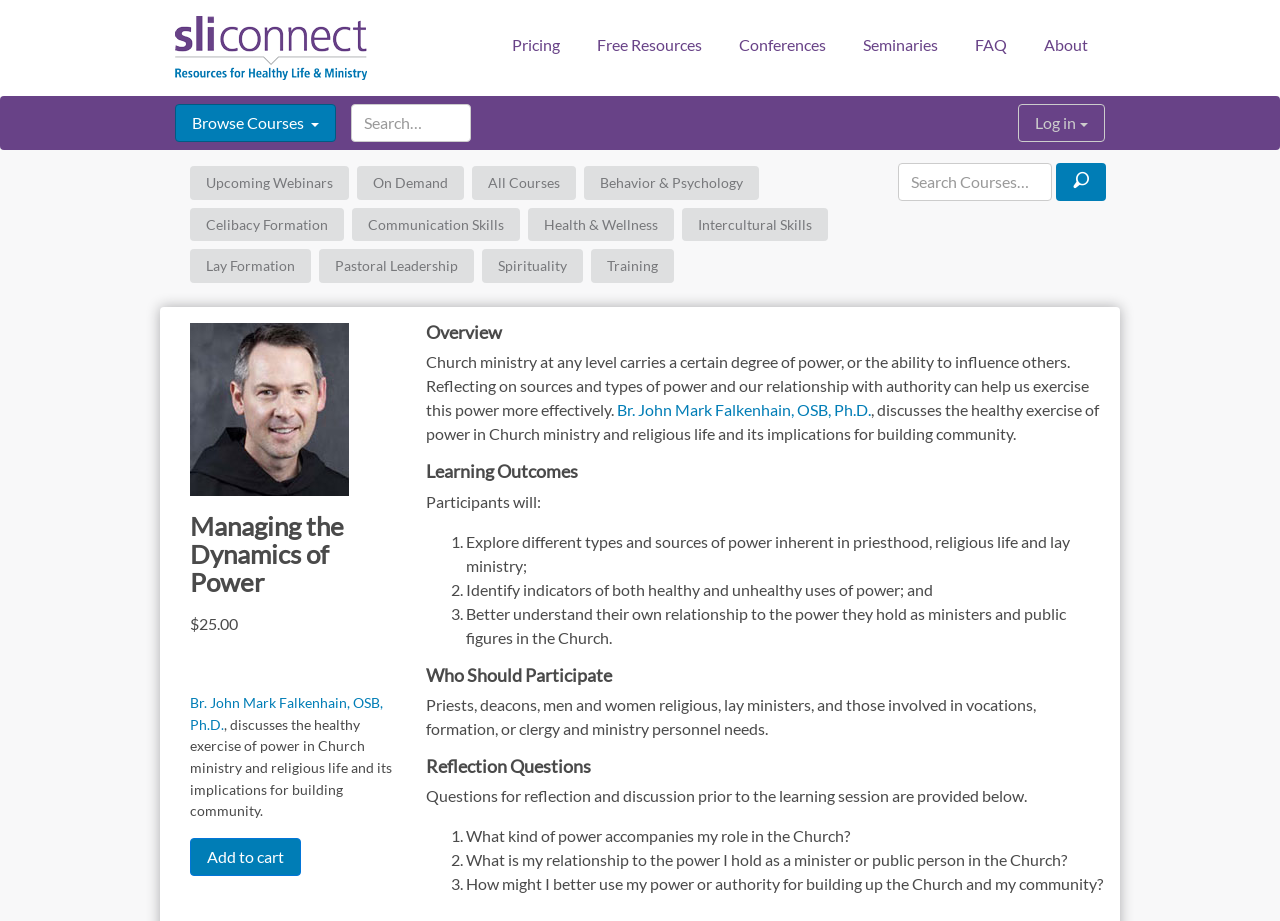Offer a detailed explanation of the webpage layout and contents.

This webpage is about a course titled "Managing the Dynamics of Power" by Br. John Mark Falkenhain, OSB, Ph.D. The top section of the page features a logo and a navigation menu with links to "Pricing", "Free Resources", "Conferences", "Seminaries", "FAQ", "About", and "Browse Courses". There is also a search bar and a "Log in" link.

Below the navigation menu, there are three links to "Upcoming Webinars", "On Demand", and "All Courses". The main content of the page is divided into sections, starting with a brief introduction to the course, which includes a photo of the instructor, Br. John Mark Falkenhain, OSB, Ph.D.

The "Overview" section provides a brief description of the course, which discusses the healthy exercise of power in Church ministry and religious life. The section also mentions that the course will help participants reflect on sources and types of power and their relationship with authority.

The "Learning Outcomes" section lists three outcomes that participants will achieve, including exploring different types and sources of power, identifying indicators of healthy and unhealthy uses of power, and better understanding their own relationship to the power they hold.

The "Who Should Participate" section lists the target audience for the course, including priests, deacons, men and women religious, lay ministers, and those involved in vocations, formation, or clergy and ministry personnel needs.

The "Reflection Questions" section provides three questions for reflection and discussion prior to the learning session, including questions about the kind of power that accompanies one's role in the Church, one's relationship to the power they hold, and how to better use power or authority for building up the Church and community.

Throughout the page, there are several buttons and links, including an "Add to cart" button, allowing users to purchase the course.